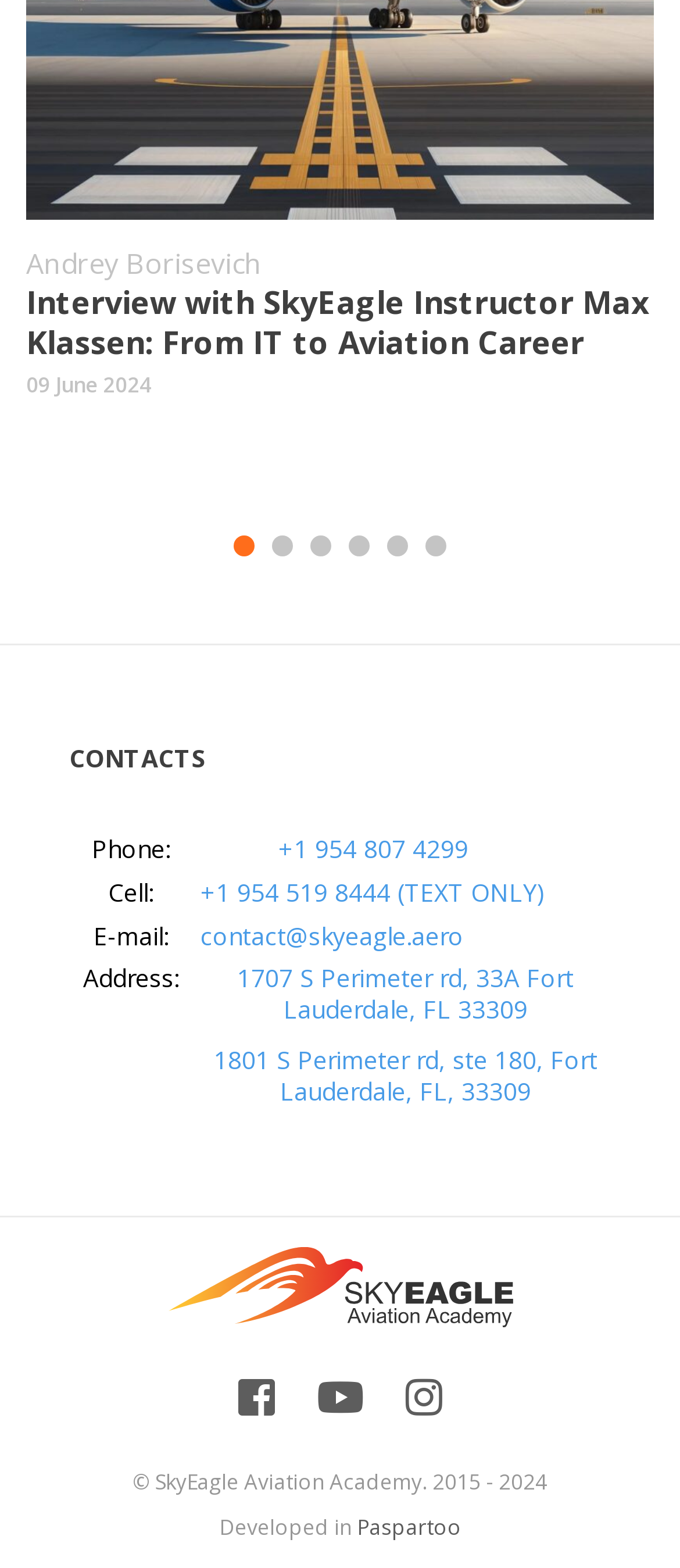Determine the bounding box coordinates of the clickable region to follow the instruction: "Send an email to contact@skyeagle.aero".

[0.295, 0.586, 0.682, 0.607]